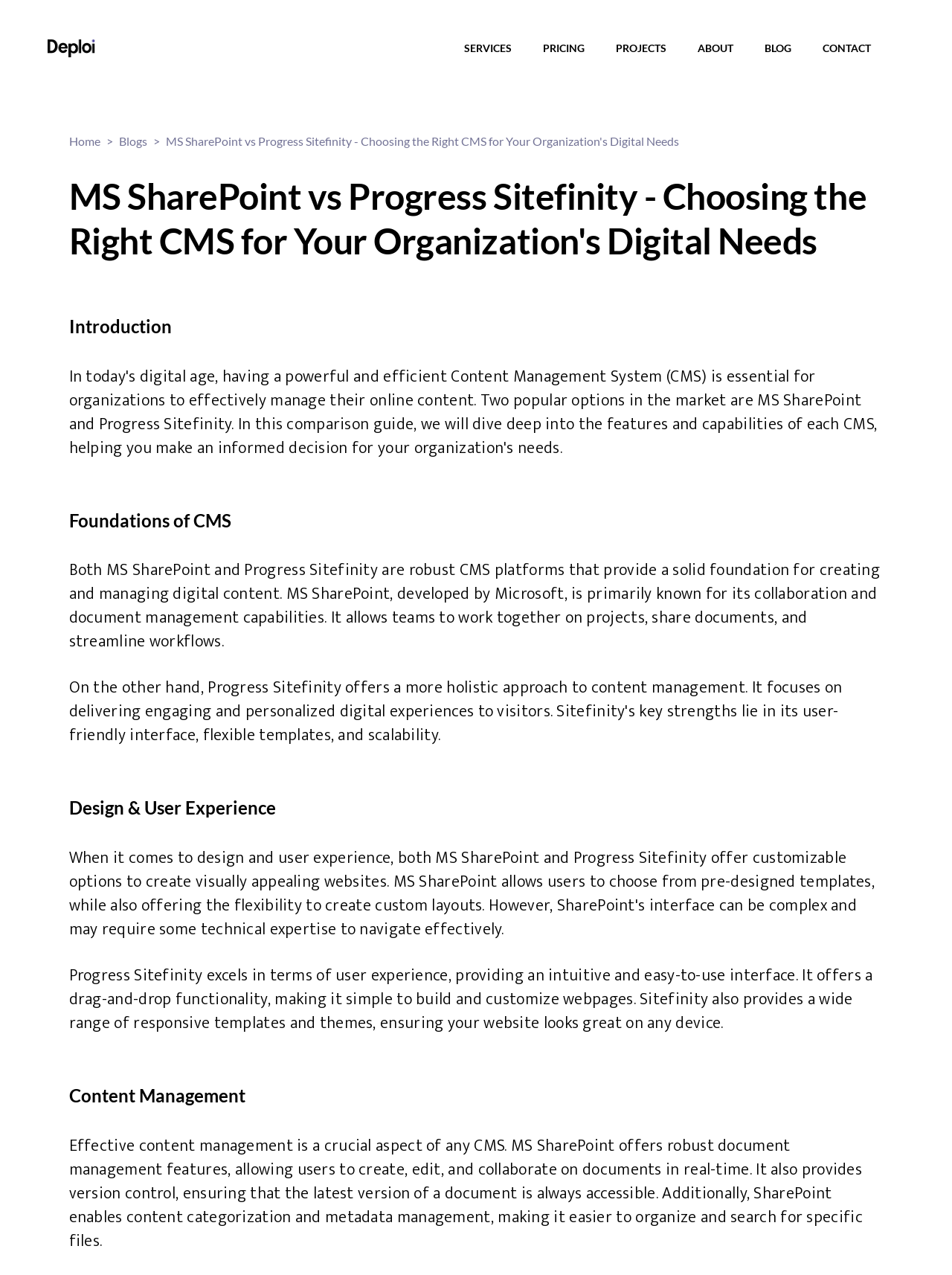Answer the following query concisely with a single word or phrase:
What is the topic of the webpage?

CMS